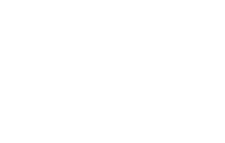Create a detailed narrative for the image.

The image depicts a visual representation associated with the article titled "Half of 60 Chinese PV Companies Listed Forecast Net Loss in Profit 2023." This graphic likely illustrates key data or trends relevant to the photovoltaic (PV) industry, particularly reflecting financial forecasts or challenges faced by Chinese PV companies in 2023. Positioned within the context of an online publication, the image aims to engage readers by complementing the article's content and providing a visual understanding of the issues being discussed. This article appears in a section labeled "EDITOR'S PICKS," indicating its significance and relevance to current topics within the renewable energy sector.